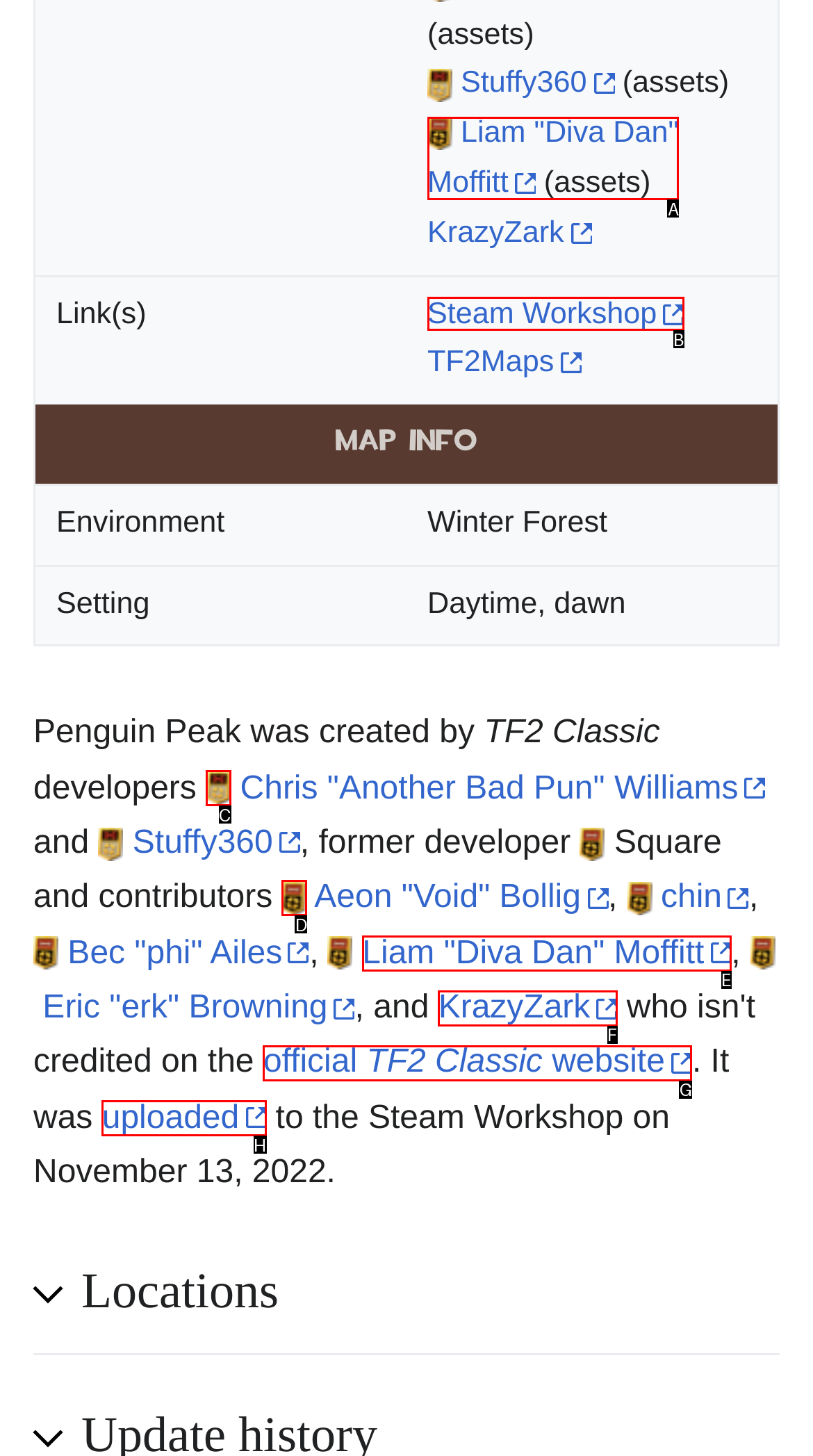Pick the option that corresponds to: Menu
Provide the letter of the correct choice.

None